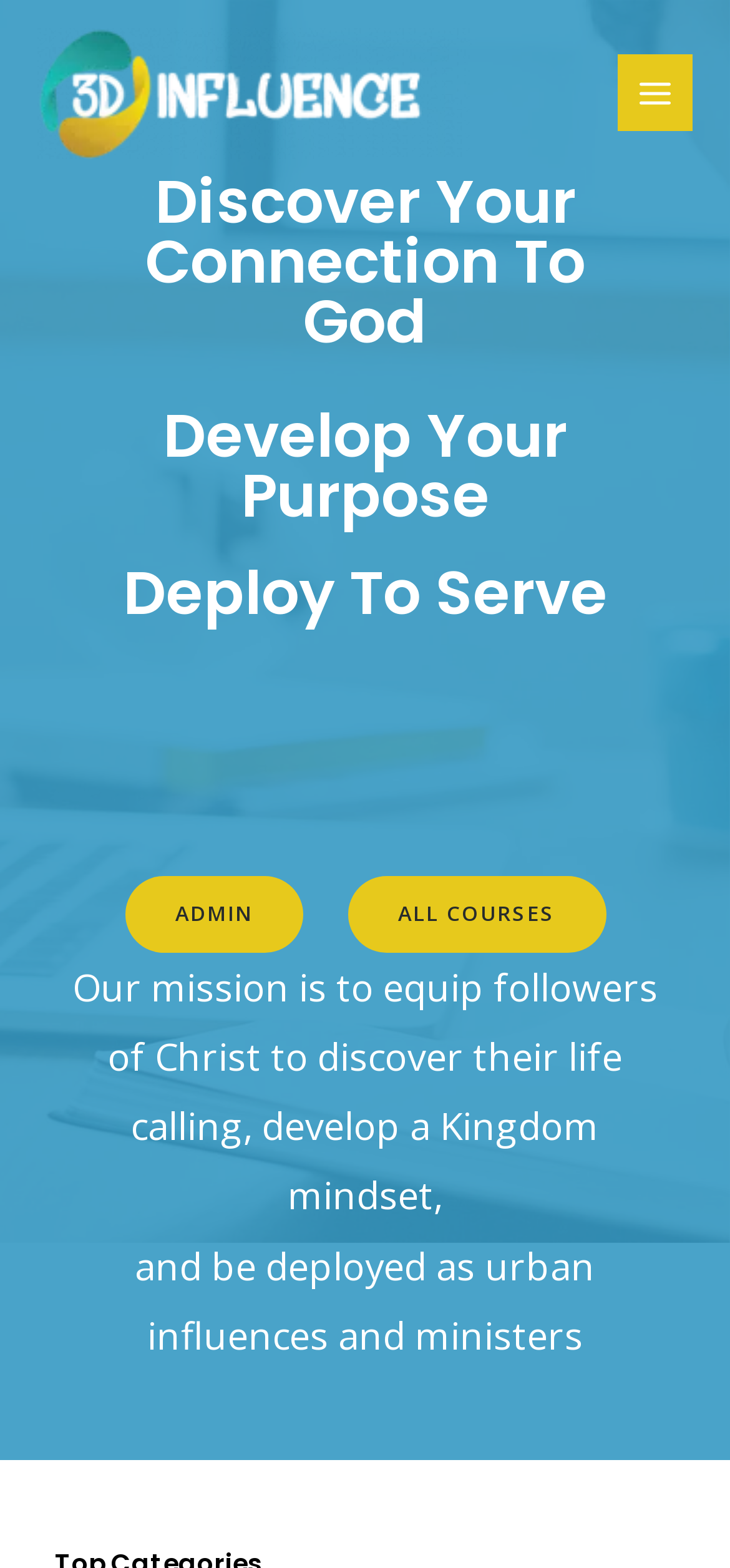How many links are there in the main menu?
Use the screenshot to answer the question with a single word or phrase.

Two